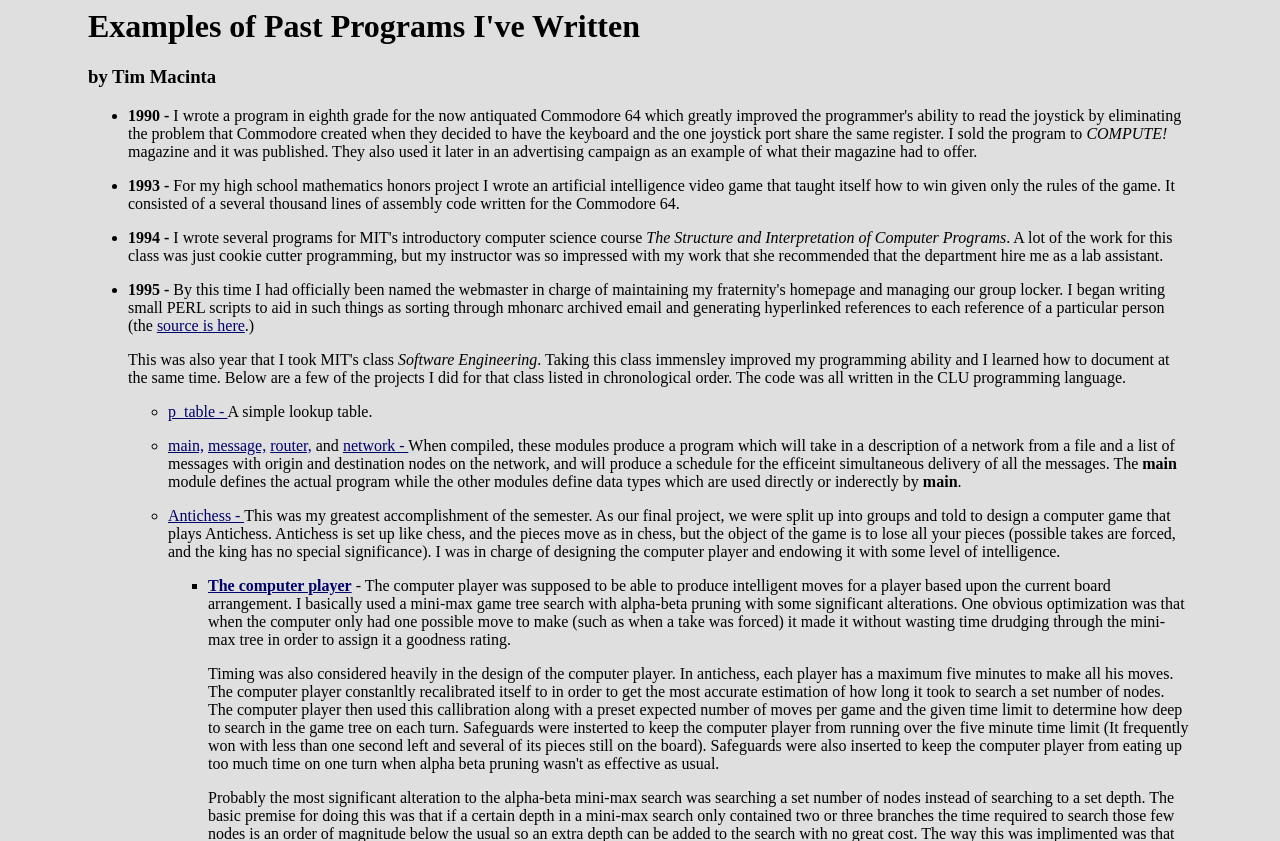Determine the bounding box coordinates for the clickable element to execute this instruction: "Visit the link 'Antichess -'". Provide the coordinates as four float numbers between 0 and 1, i.e., [left, top, right, bottom].

[0.131, 0.603, 0.191, 0.623]